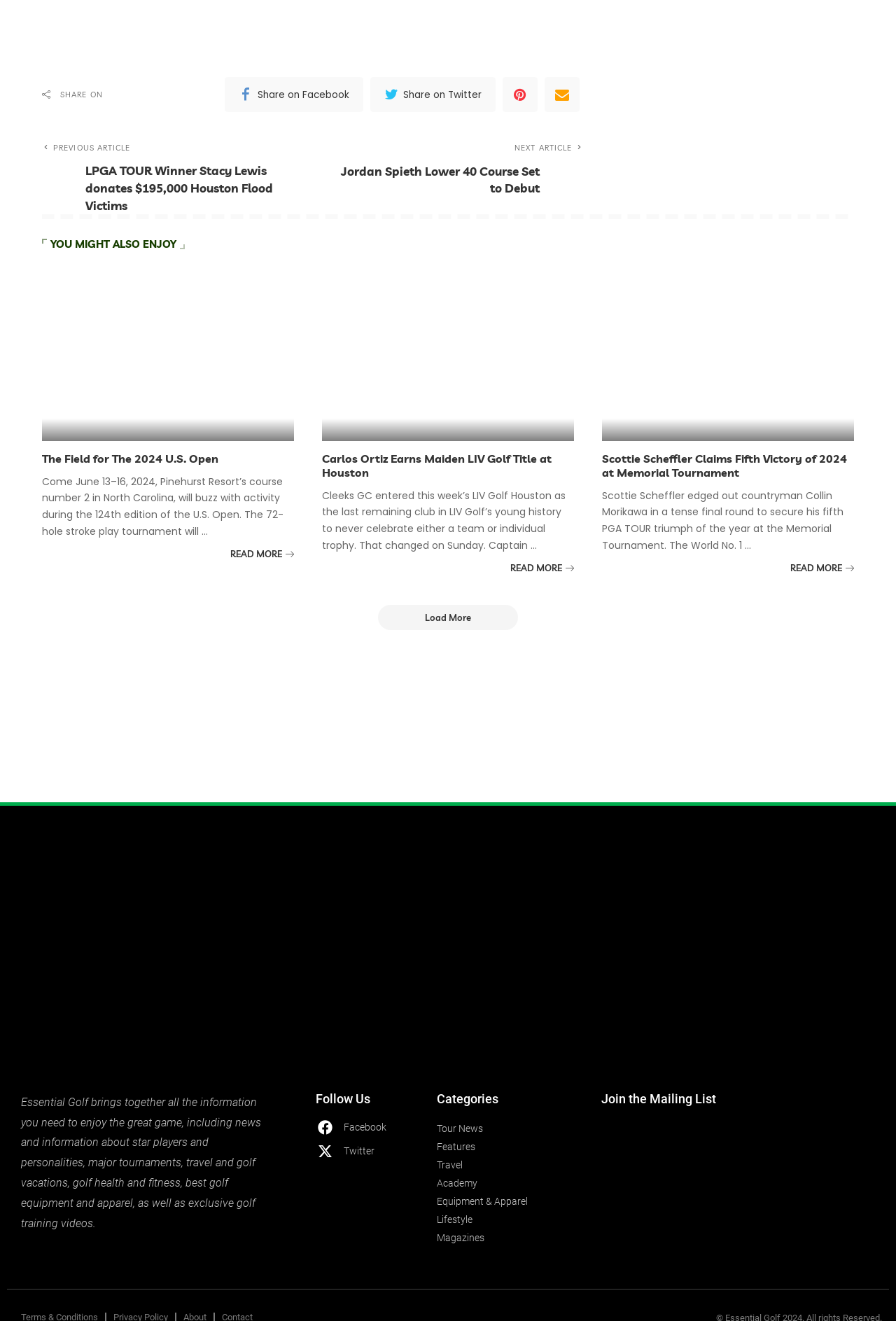Locate the bounding box coordinates of the segment that needs to be clicked to meet this instruction: "View Tour News".

[0.488, 0.847, 0.617, 0.861]